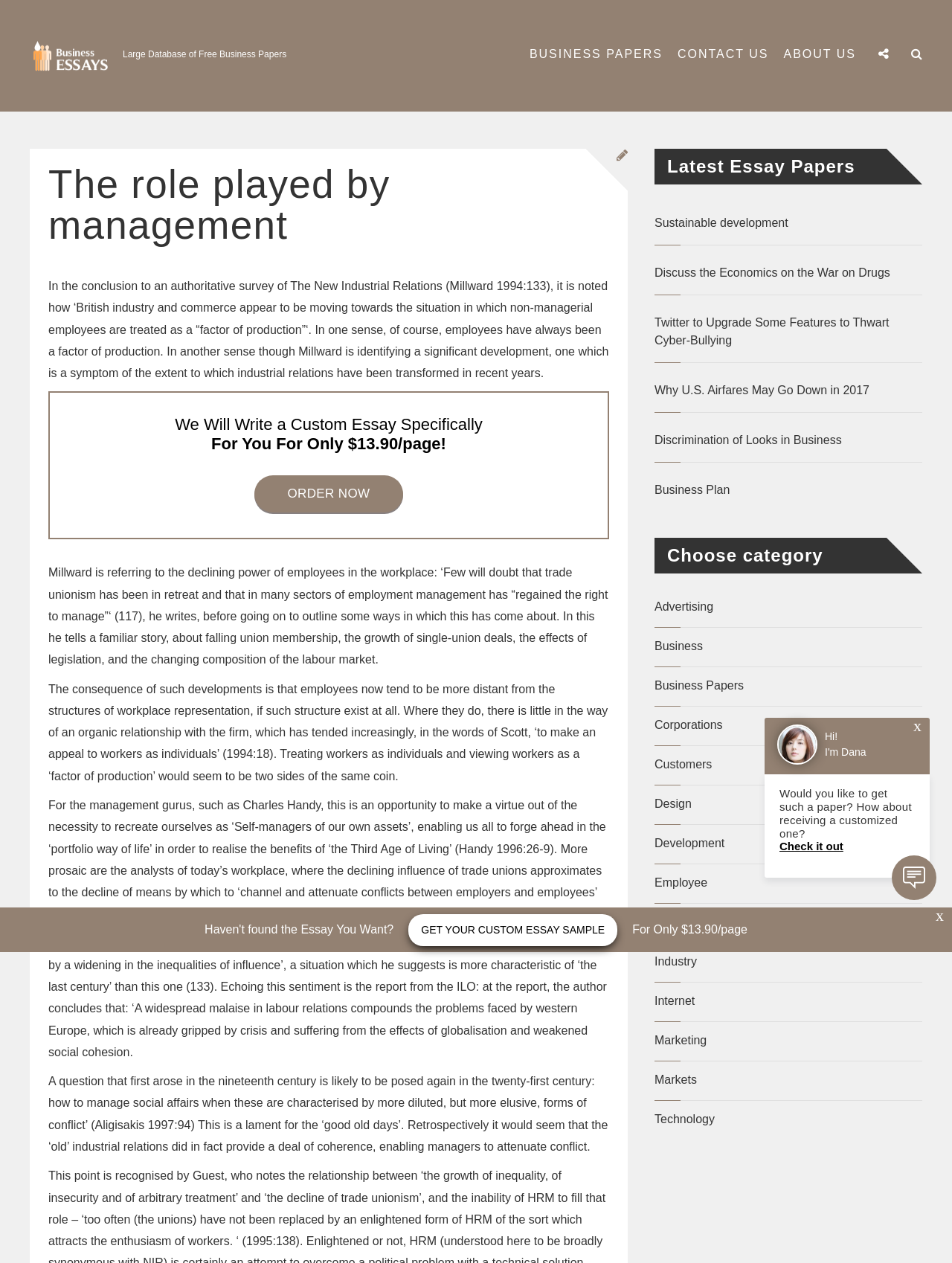Provide a brief response to the question below using one word or phrase:
What is the cost of a custom essay?

$13.90/page